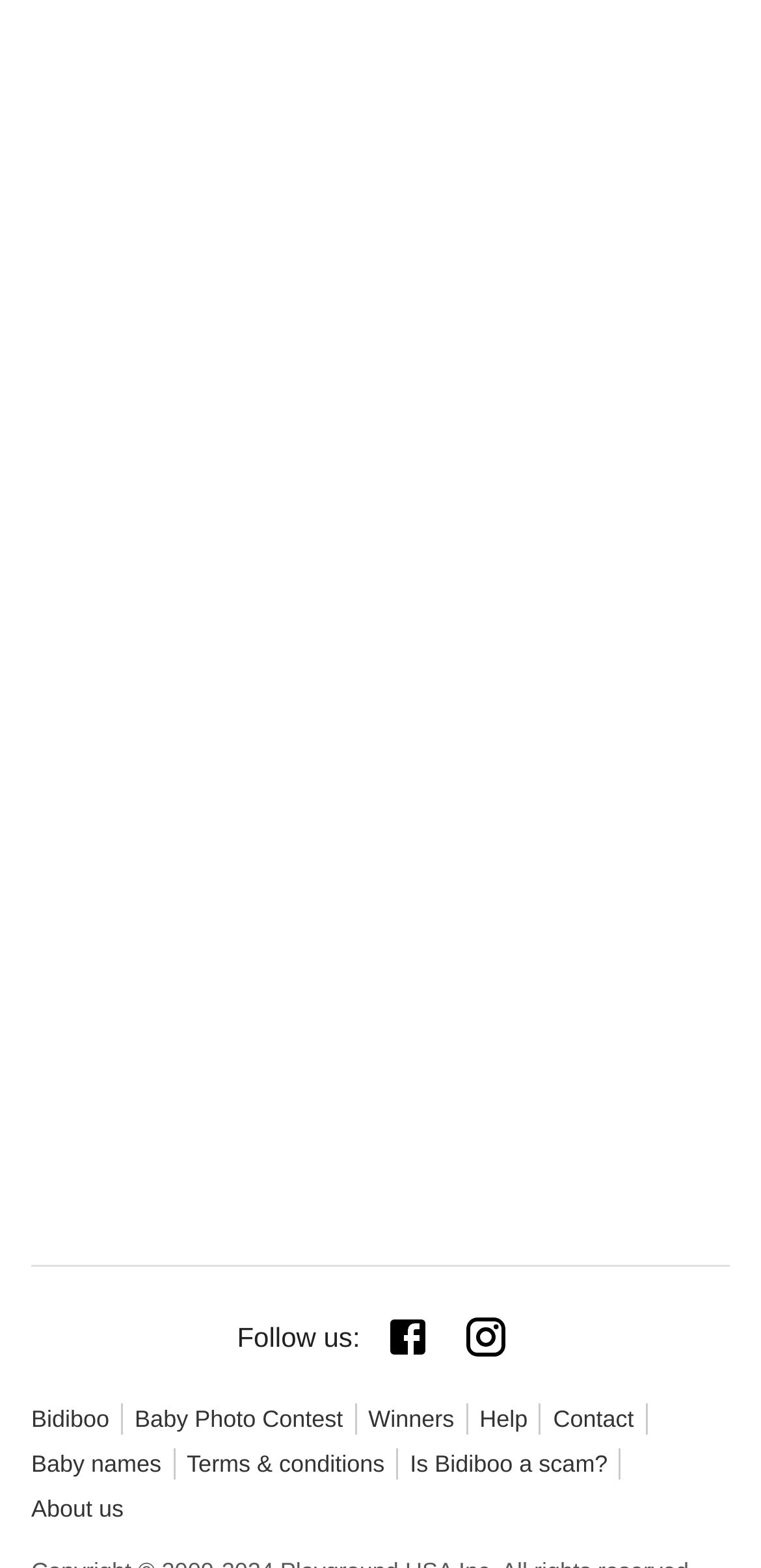Indicate the bounding box coordinates of the element that must be clicked to execute the instruction: "Learn about Bidiboo's terms and conditions". The coordinates should be given as four float numbers between 0 and 1, i.e., [left, top, right, bottom].

[0.245, 0.924, 0.523, 0.944]